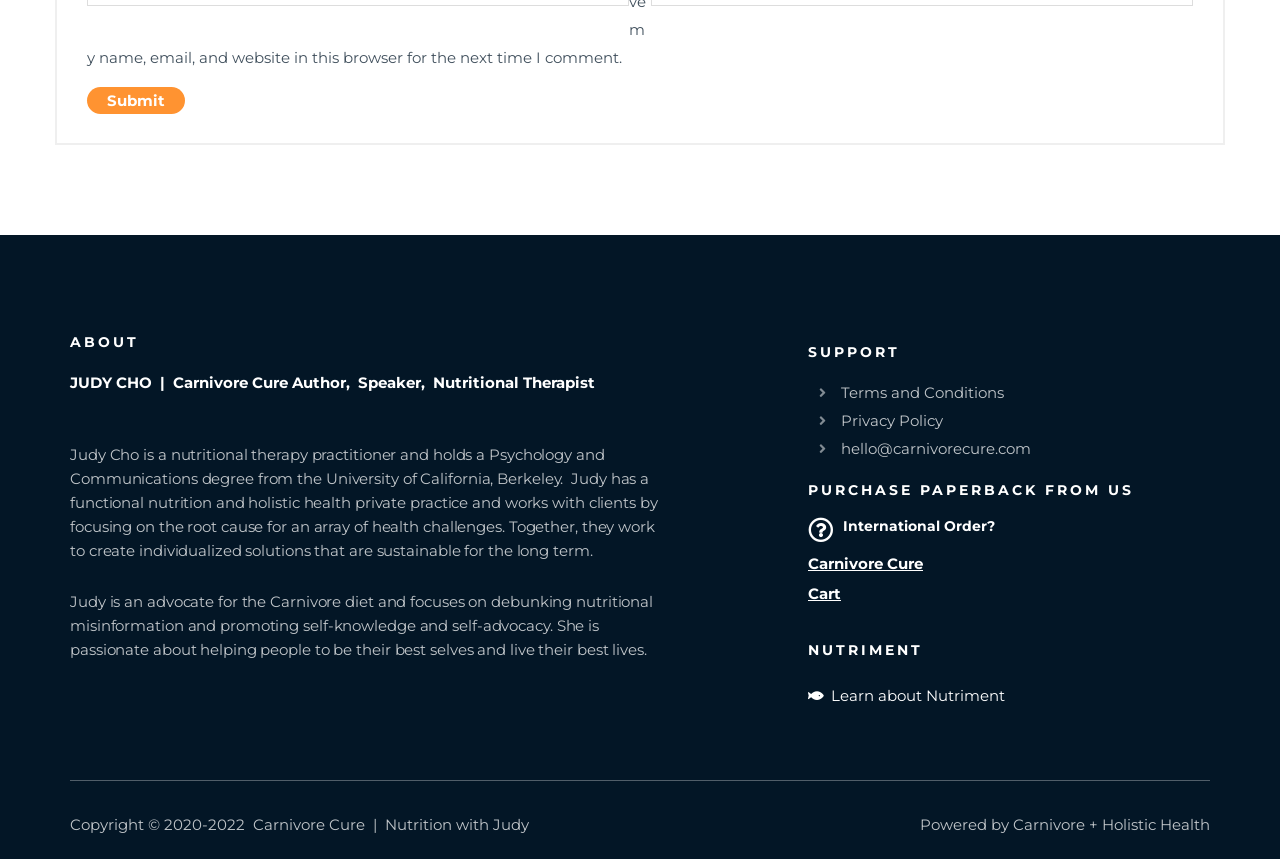What is Judy Cho's profession?
Look at the image and respond with a single word or a short phrase.

Nutritional Therapist